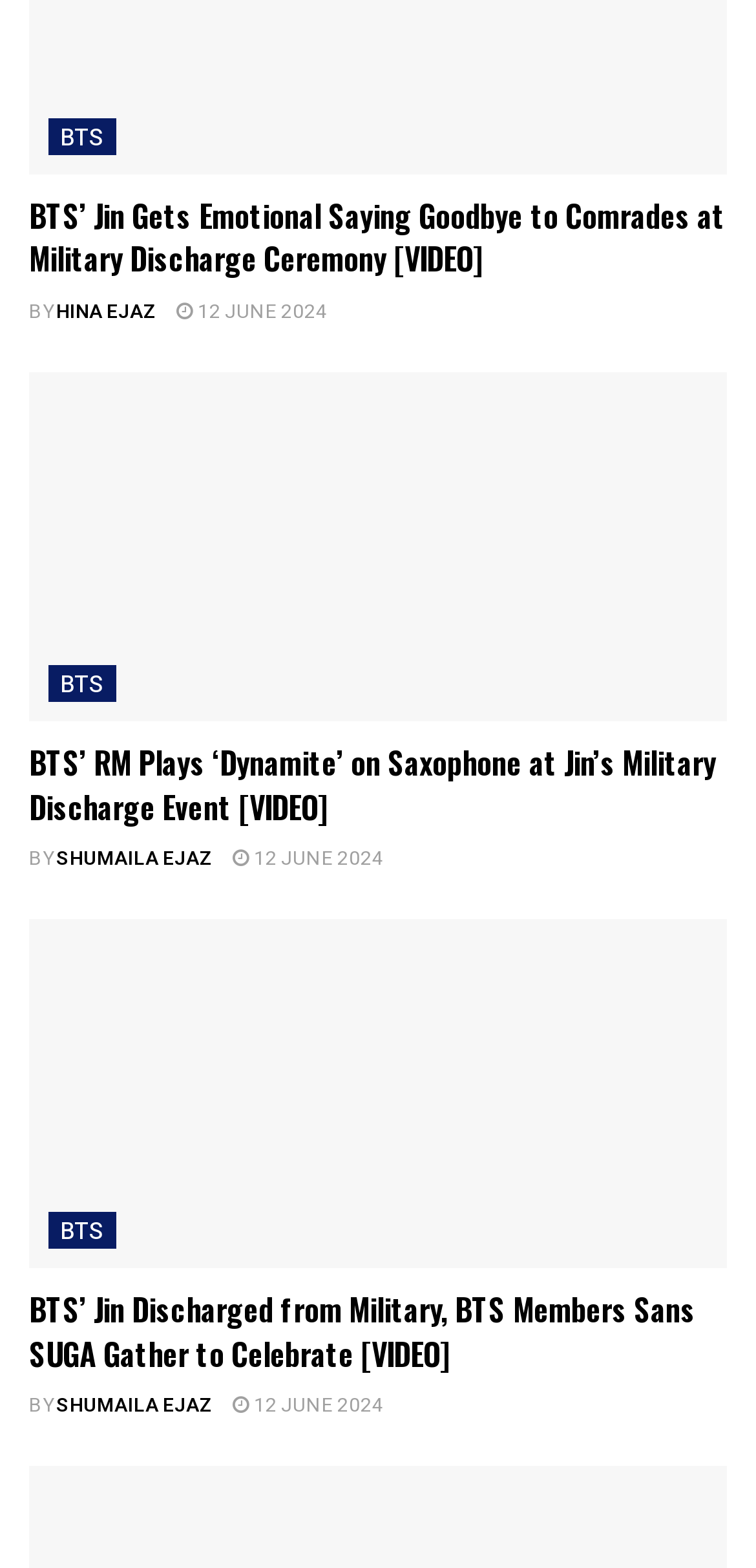Determine the bounding box coordinates of the region that needs to be clicked to achieve the task: "Read the article about Jin's military discharge ceremony".

[0.038, 0.238, 0.962, 0.562]